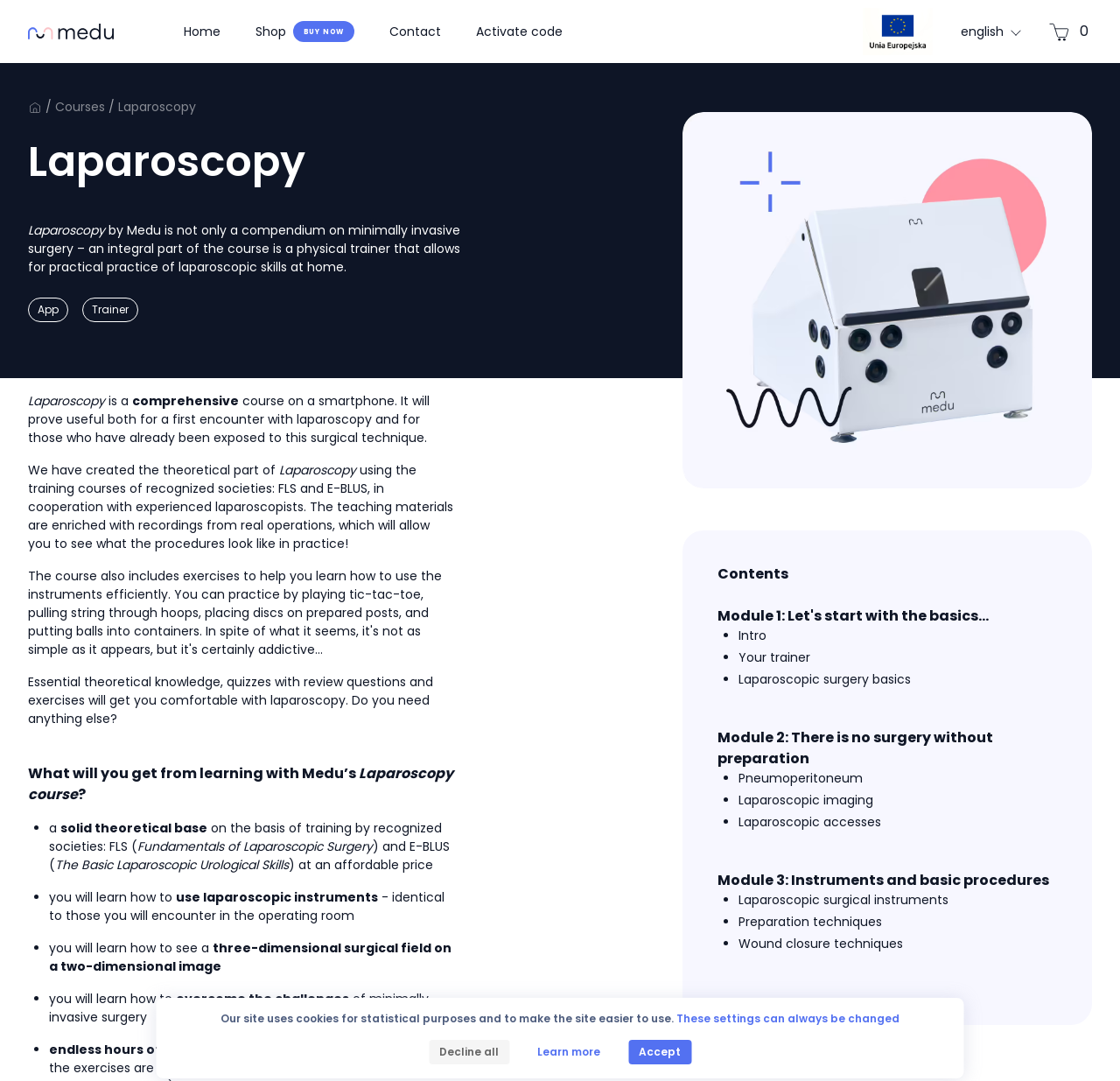Please identify the bounding box coordinates of the area that needs to be clicked to follow this instruction: "Click the 'BUY NOW' button".

[0.262, 0.019, 0.316, 0.039]